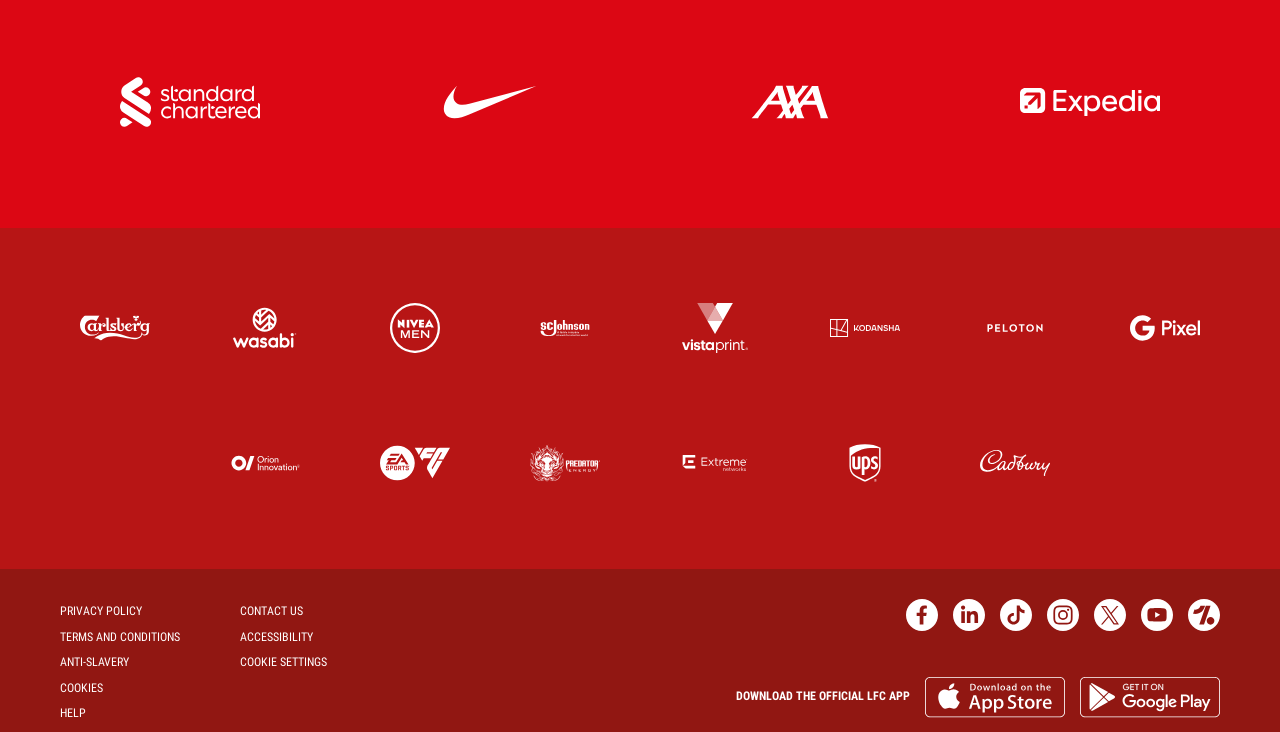Please predict the bounding box coordinates (top-left x, top-left y, bottom-right x, bottom-right y) for the UI element in the screenshot that fits the description: Partner: SC Johnson

[0.416, 0.413, 0.467, 0.489]